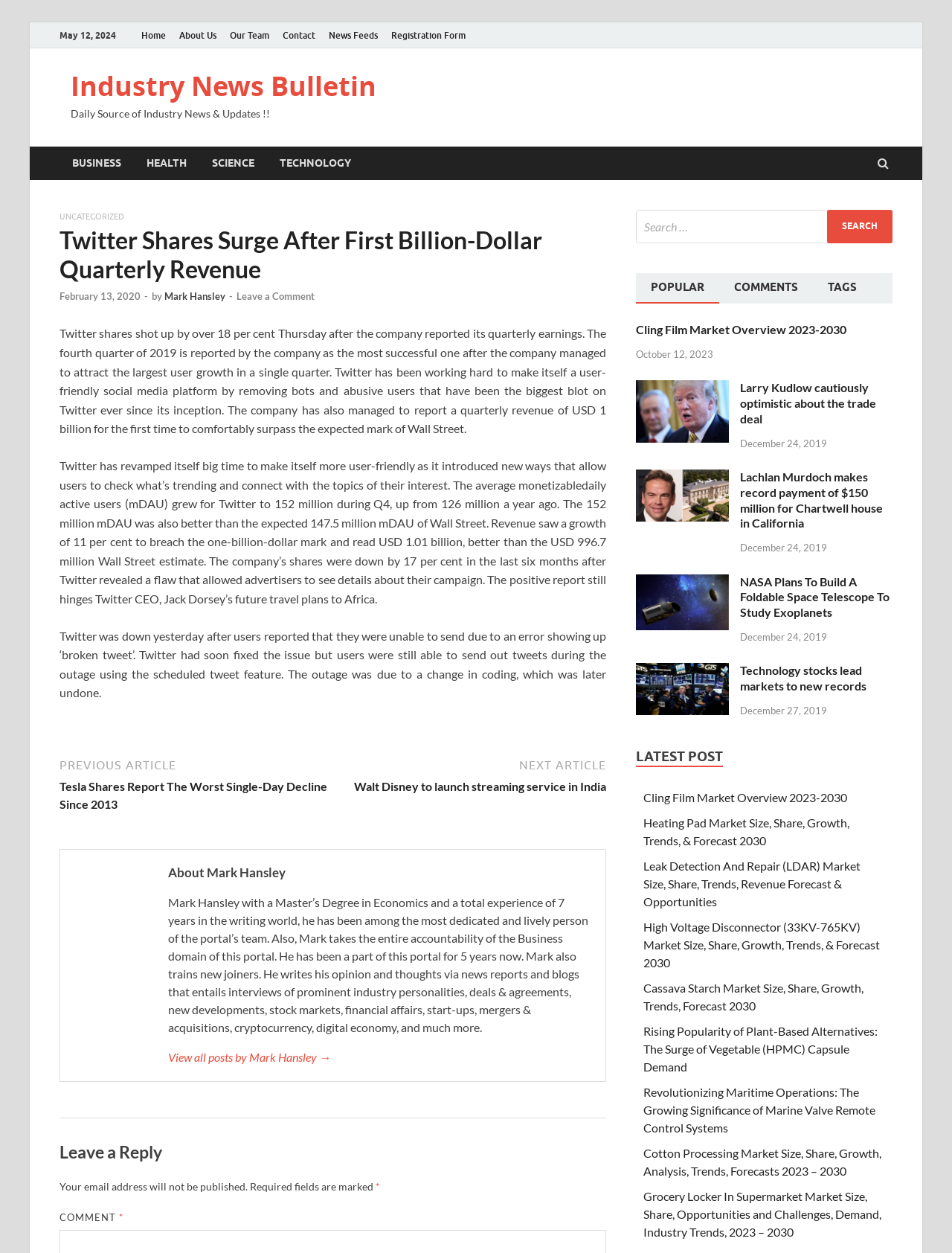Pinpoint the bounding box coordinates of the area that must be clicked to complete this instruction: "Click on the 'Home' link".

[0.141, 0.018, 0.181, 0.039]